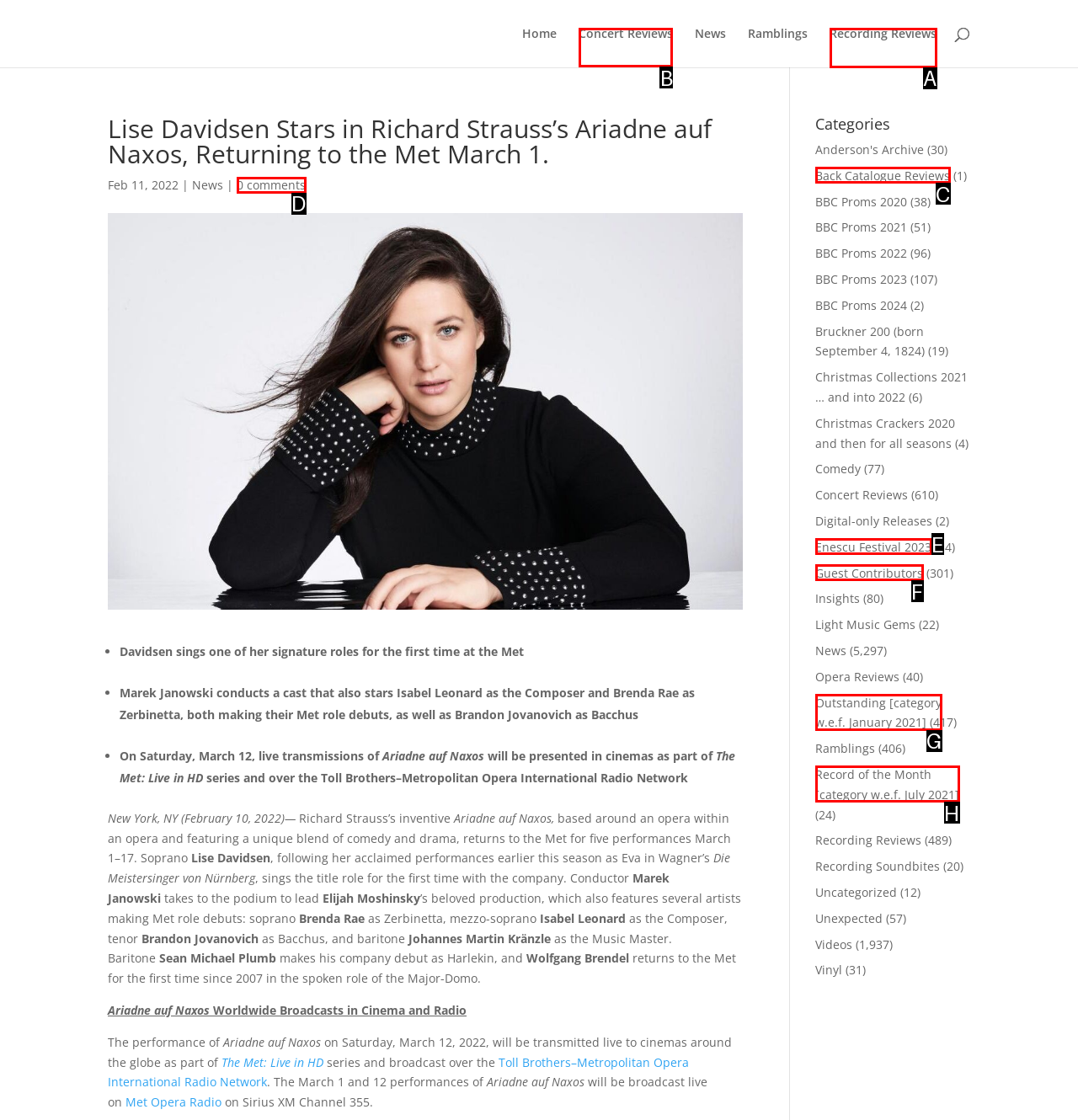Identify the letter of the correct UI element to fulfill the task: View Concert Reviews from the given options in the screenshot.

B